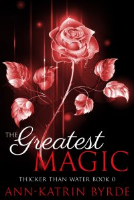Please respond to the question with a concise word or phrase:
What color is the rose?

Red